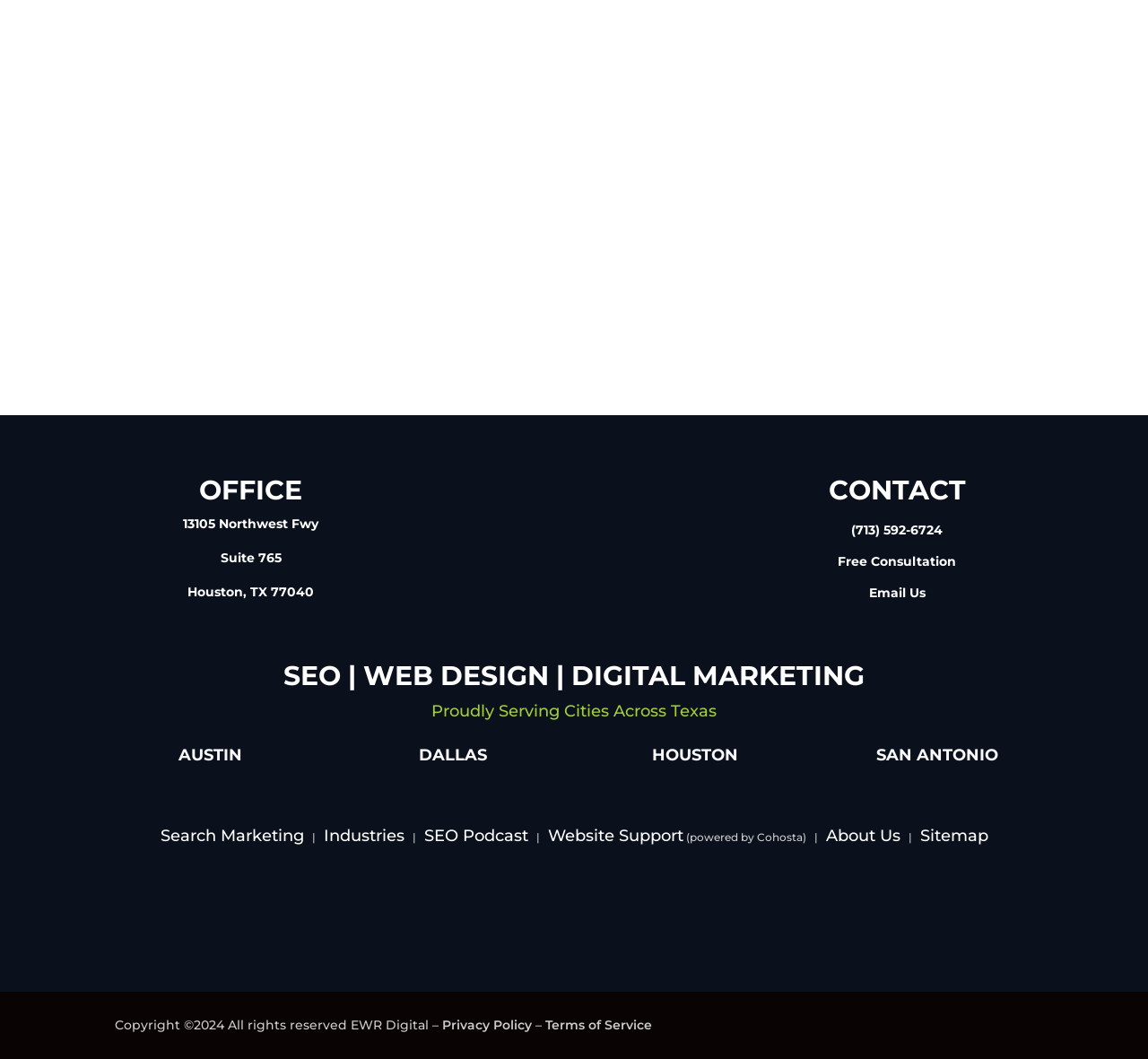Given the element description Connect, specify the bounding box coordinates of the corresponding UI element in the format (top-left x, top-left y, bottom-right x, bottom-right y). All values must be between 0 and 1.

None